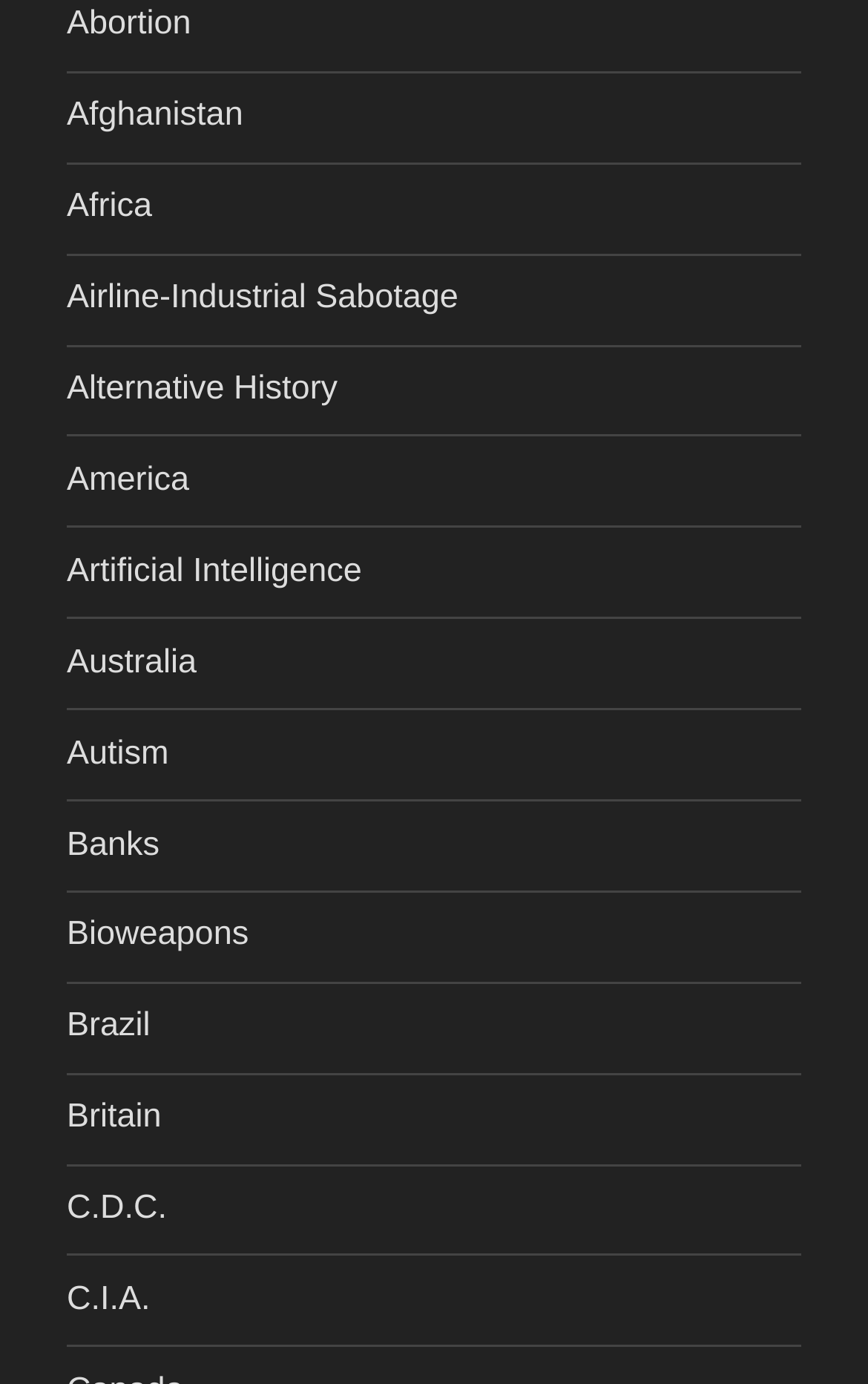Please answer the following question using a single word or phrase: 
How many links are on the webpage?

28